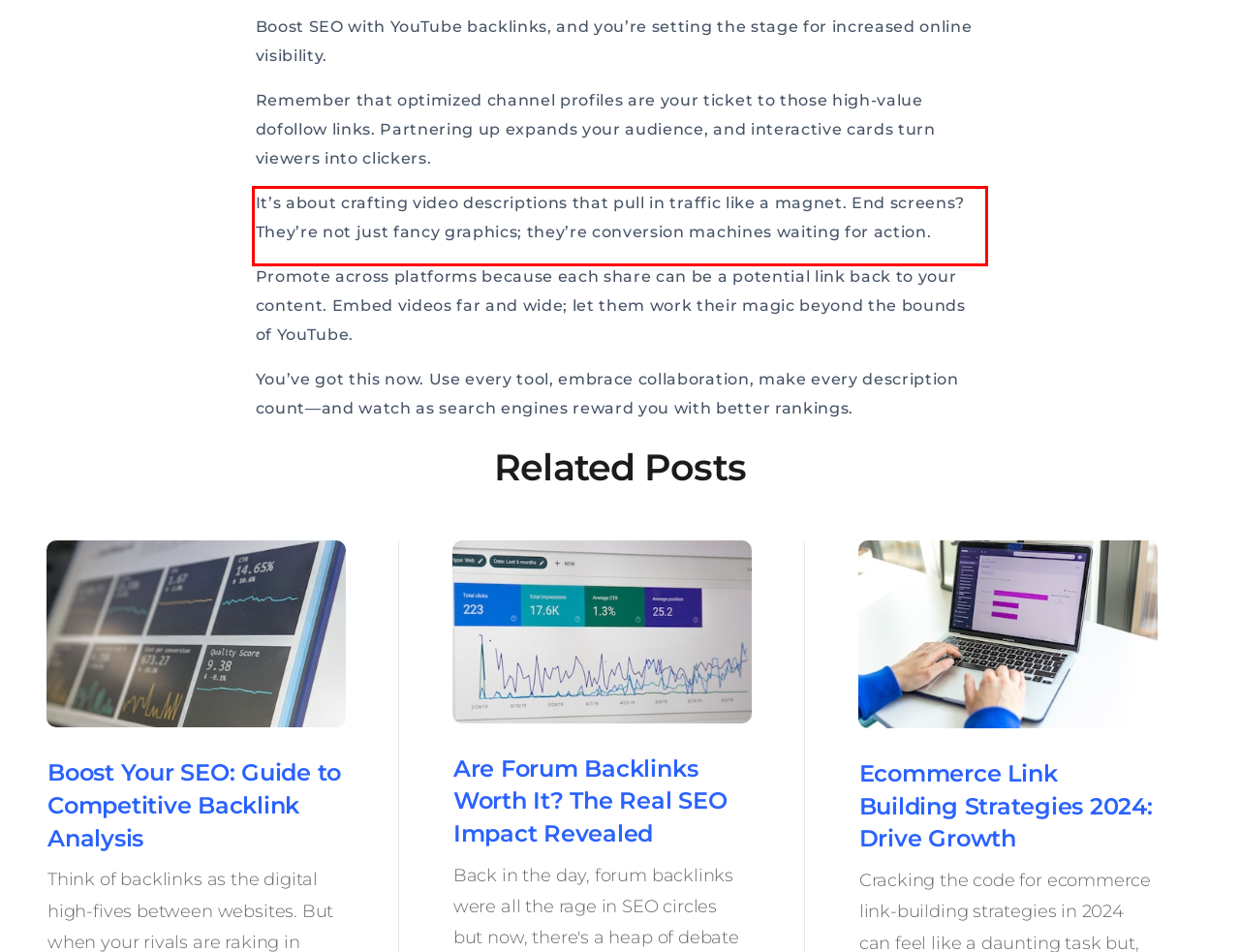Identify and extract the text within the red rectangle in the screenshot of the webpage.

It’s about crafting video descriptions that pull in traffic like a magnet. End screens? They’re not just fancy graphics; they’re conversion machines waiting for action.